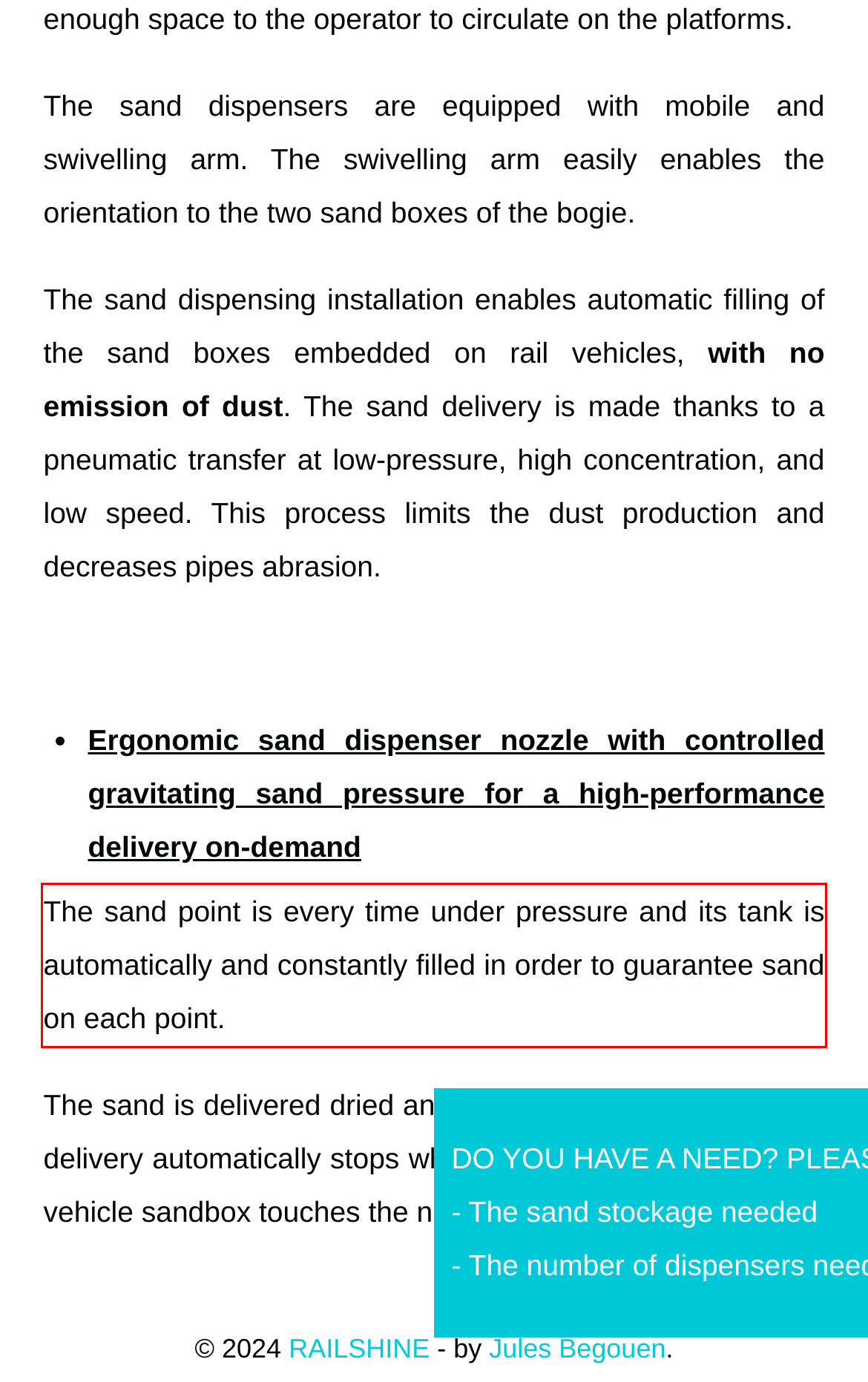You are given a screenshot with a red rectangle. Identify and extract the text within this red bounding box using OCR.

The sand point is every time under pressure and its tank is automatically and constantly filled in order to guarantee sand on each point.